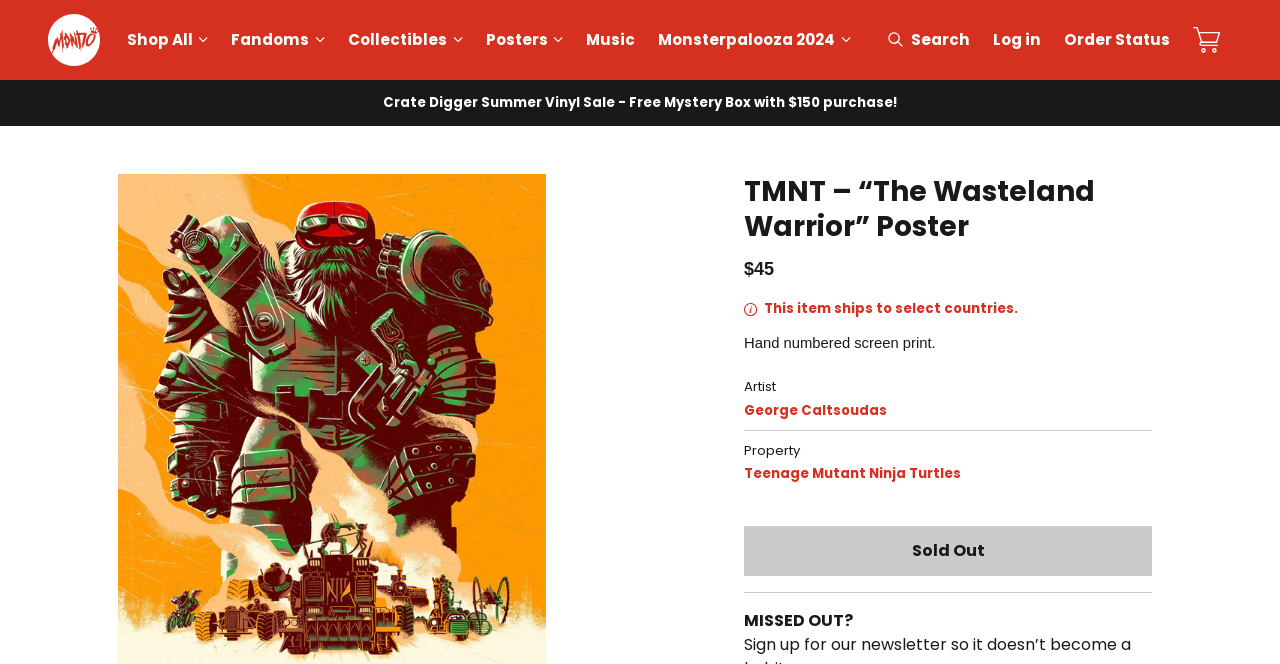What is the property of the TMNT poster?
Look at the screenshot and give a one-word or phrase answer.

Teenage Mutant Ninja Turtles